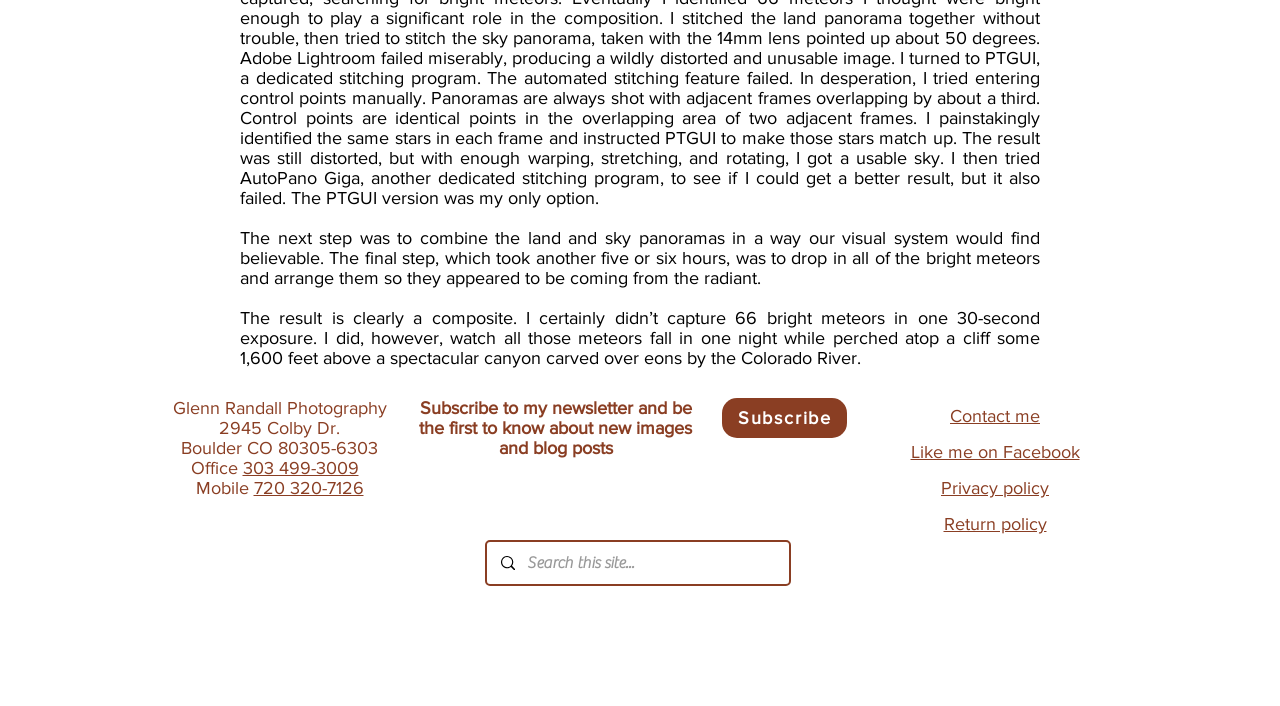Locate the bounding box coordinates of the element you need to click to accomplish the task described by this instruction: "Search this site".

[0.412, 0.768, 0.584, 0.828]